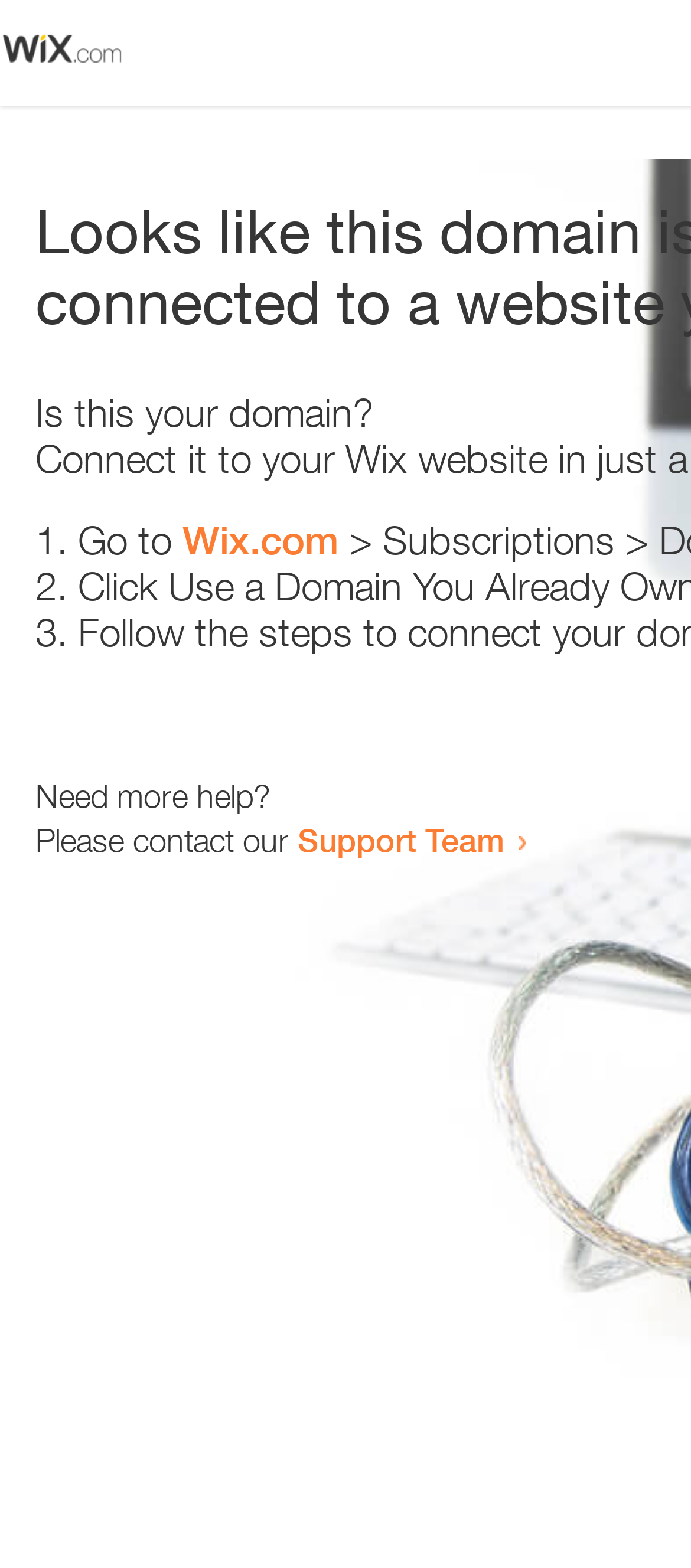What is the support team contact method?
Please provide a single word or phrase in response based on the screenshot.

Link